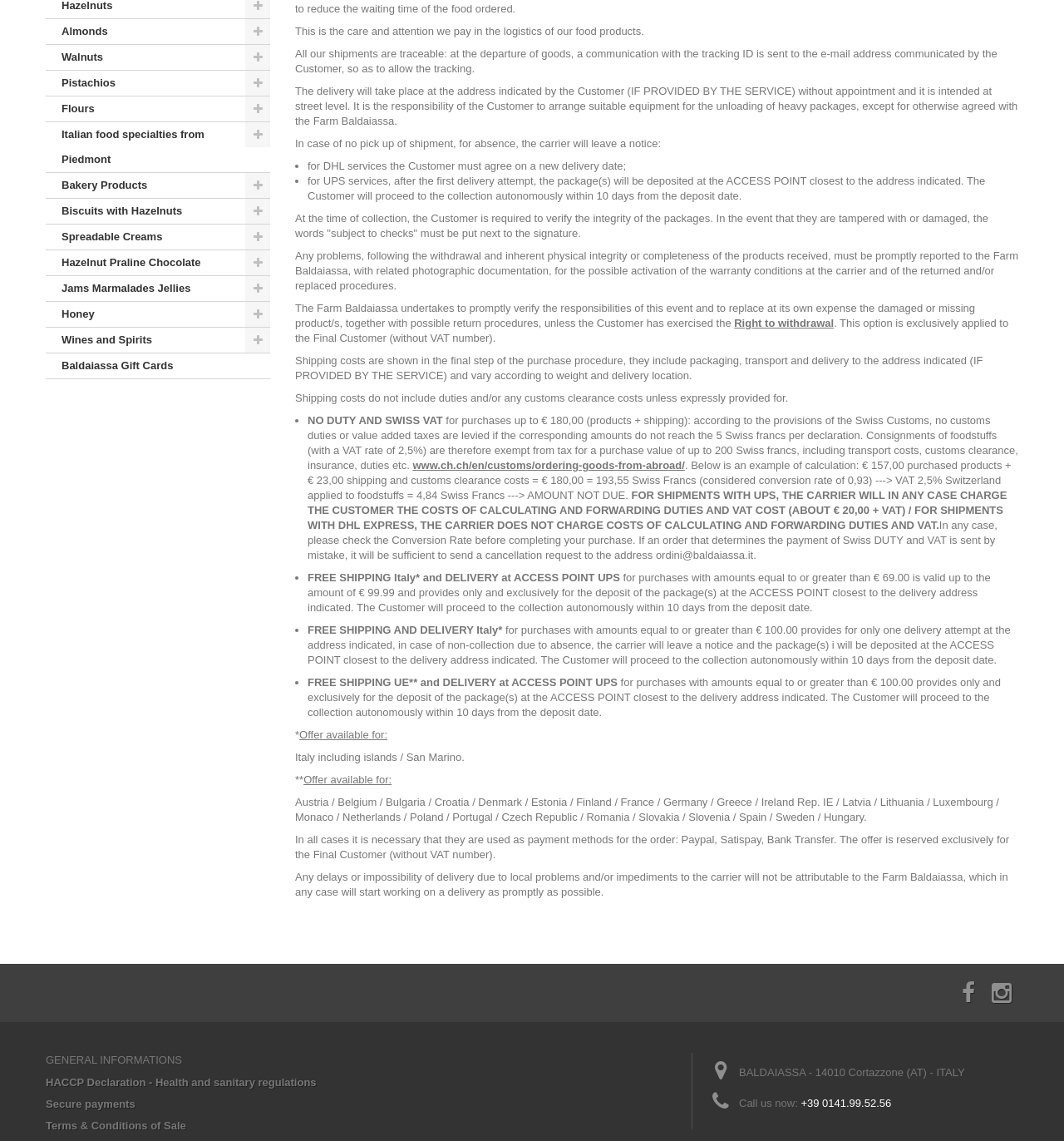Locate the bounding box of the UI element with the following description: "Spreadable Creams".

[0.043, 0.197, 0.254, 0.219]